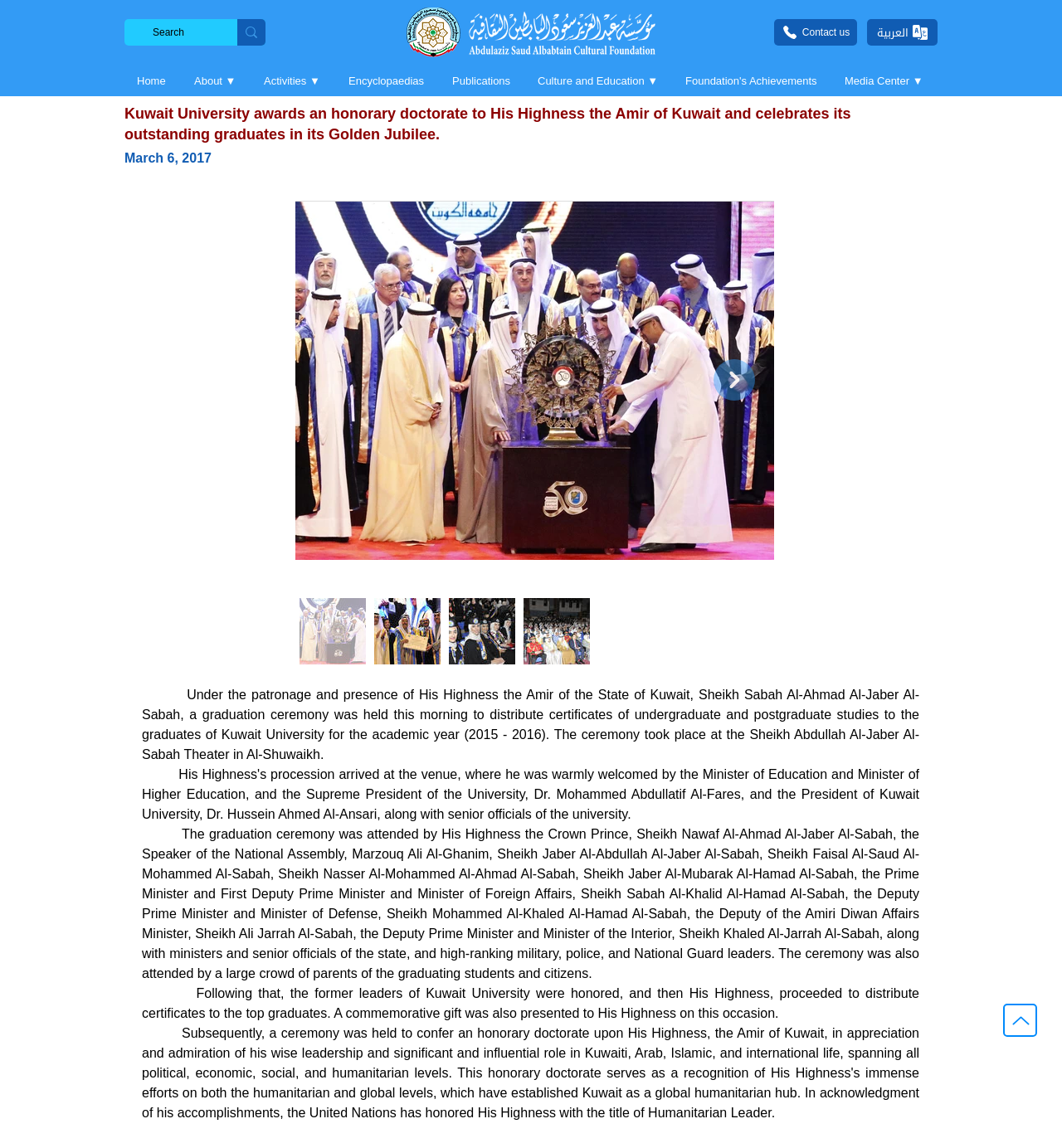What is the location of the graduation ceremony?
Using the image as a reference, deliver a detailed and thorough answer to the question.

The location of the graduation ceremony is the Sheikh Abdullah Al-Jaber Al-Sabah Theater in Al-Shuwaikh, as mentioned in the paragraph 'The ceremony took place at the Sheikh Abdullah Al-Jaber Al-Sabah Theater in Al-Shuwaikh.'.